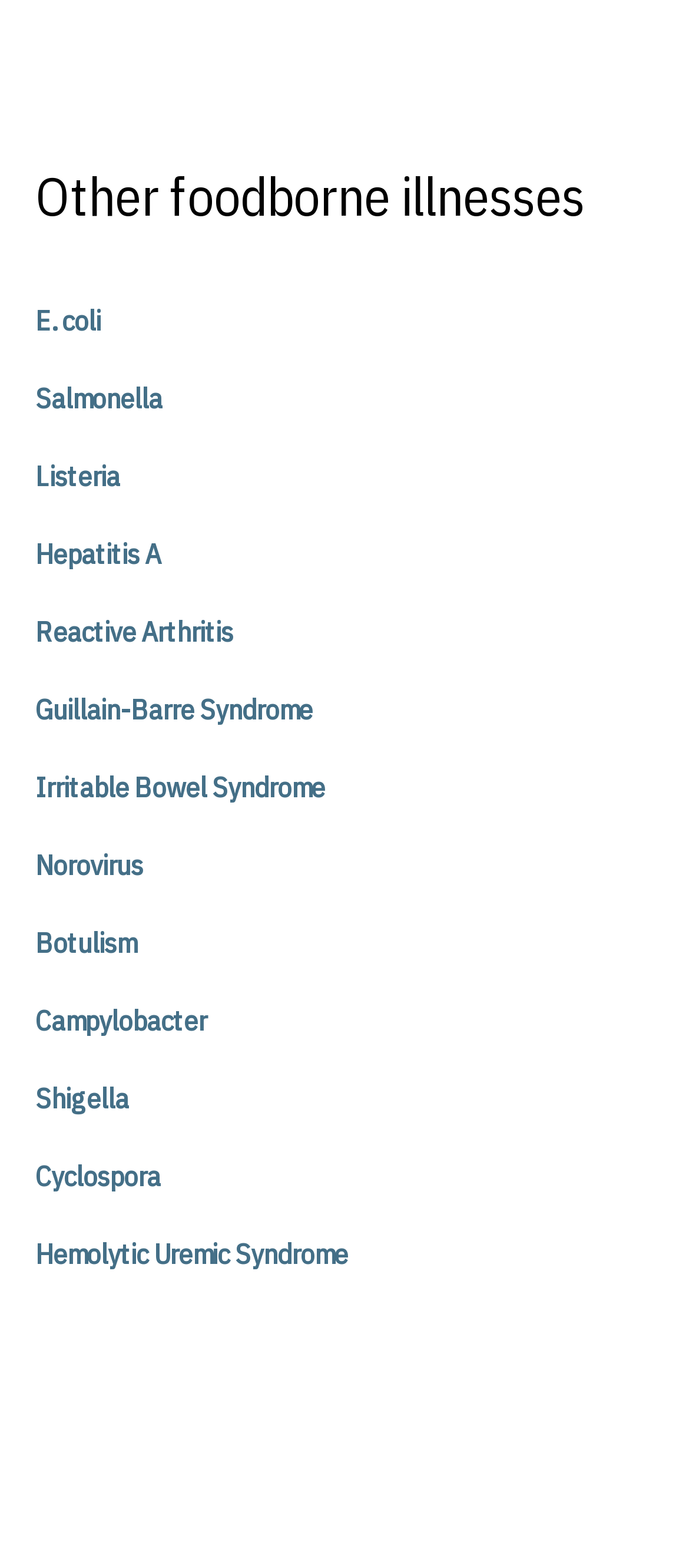Extract the bounding box coordinates of the UI element described by: "Hepatitis A". The coordinates should include four float numbers ranging from 0 to 1, e.g., [left, top, right, bottom].

[0.051, 0.339, 0.949, 0.366]